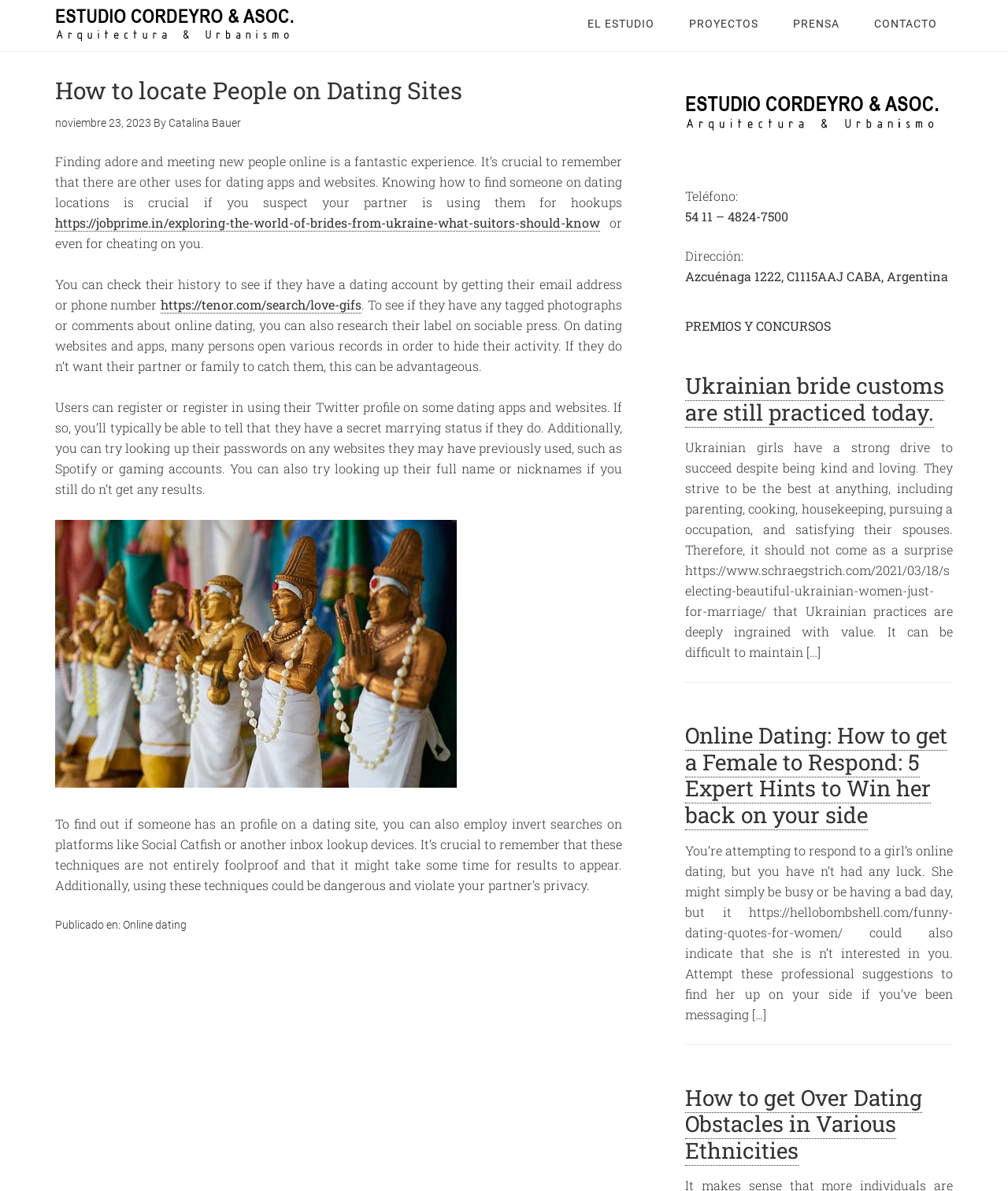Predict the bounding box for the UI component with the following description: "Contacto".

[0.852, 0.0, 0.945, 0.04]